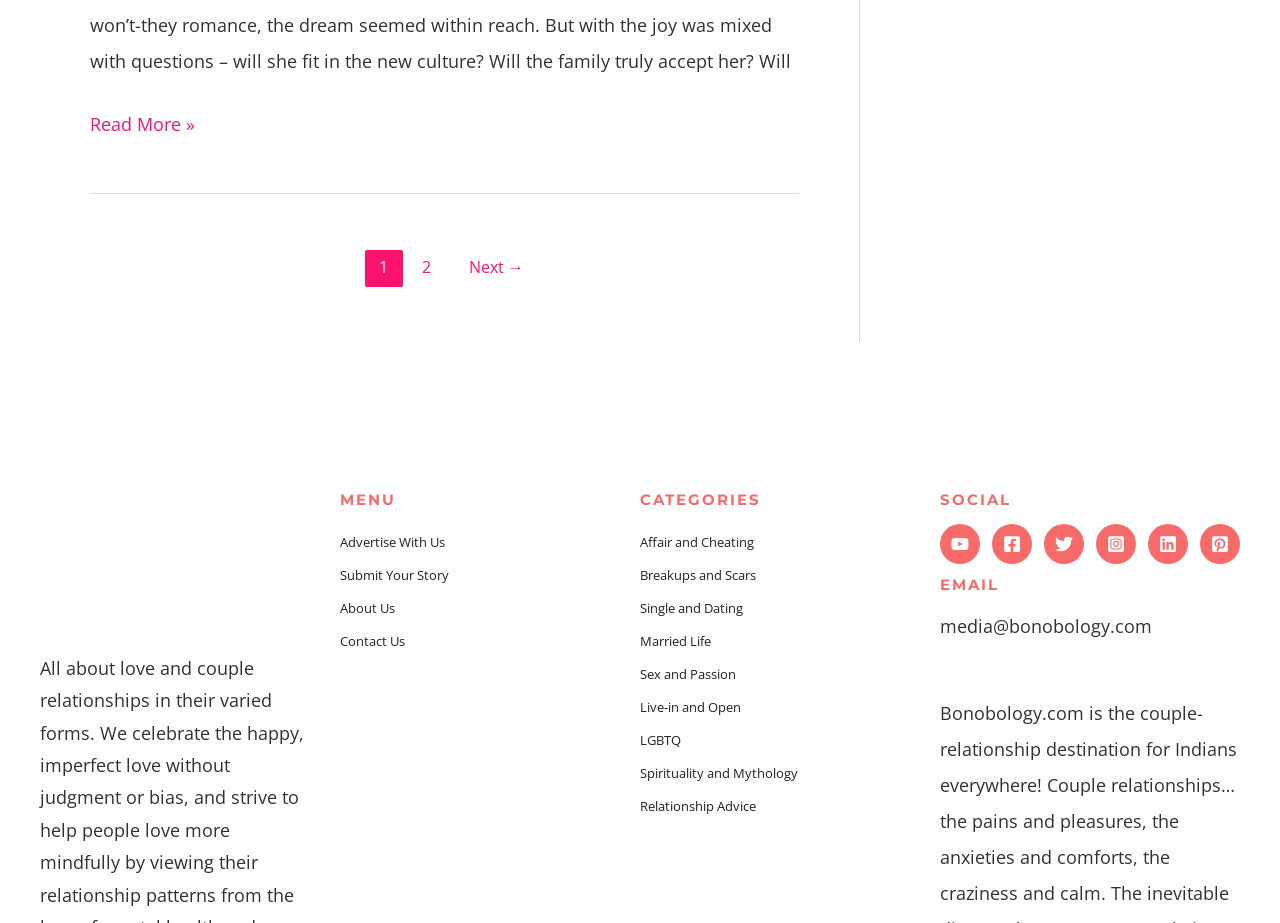How many categories are listed in the footer?
Answer the question with a single word or phrase derived from the image.

9